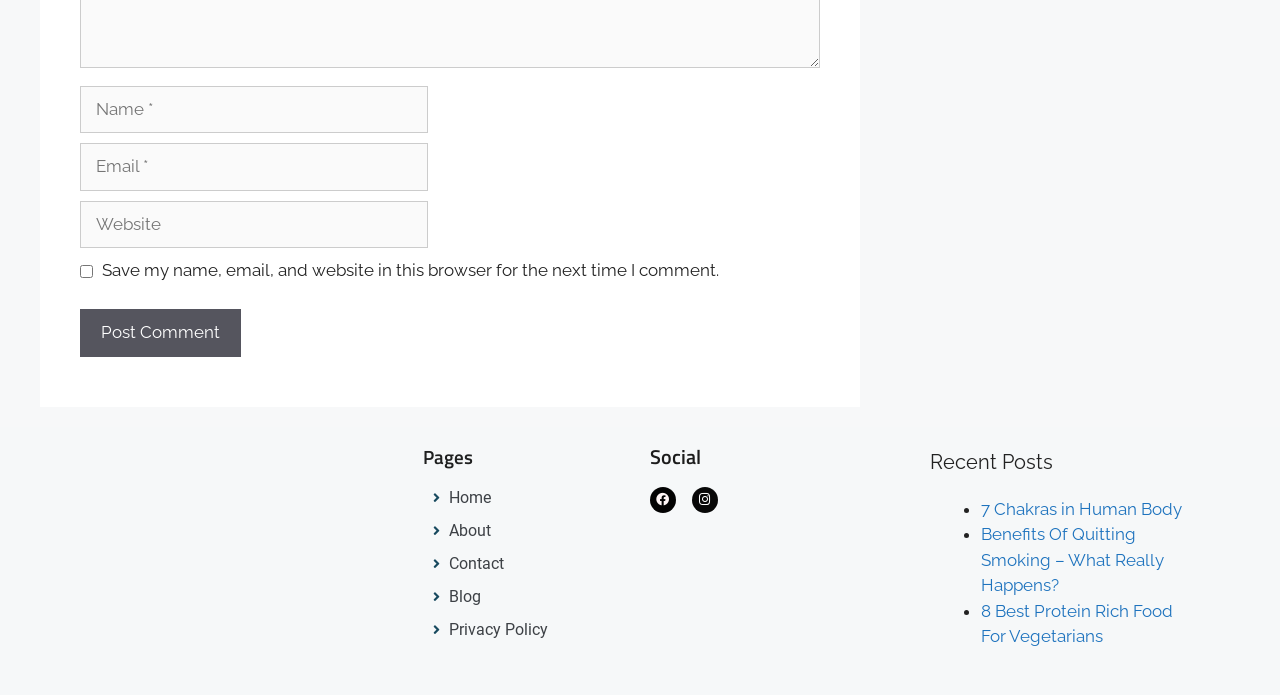Please identify the bounding box coordinates of the element's region that needs to be clicked to fulfill the following instruction: "Click on the 'action cam' link". The bounding box coordinates should consist of four float numbers between 0 and 1, i.e., [left, top, right, bottom].

None